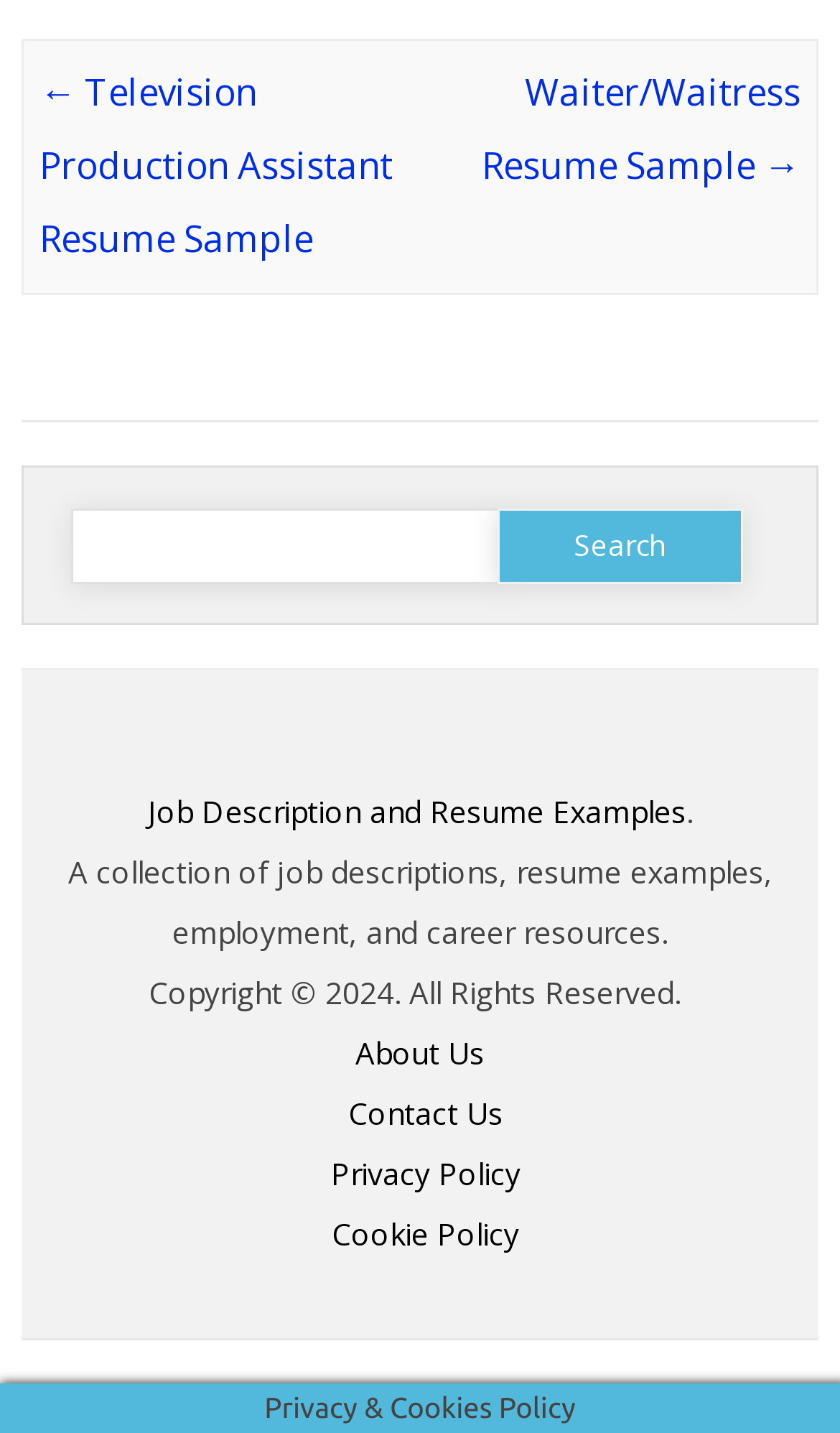Given the description of a UI element: "About Us", identify the bounding box coordinates of the matching element in the webpage screenshot.

[0.423, 0.678, 0.823, 0.749]